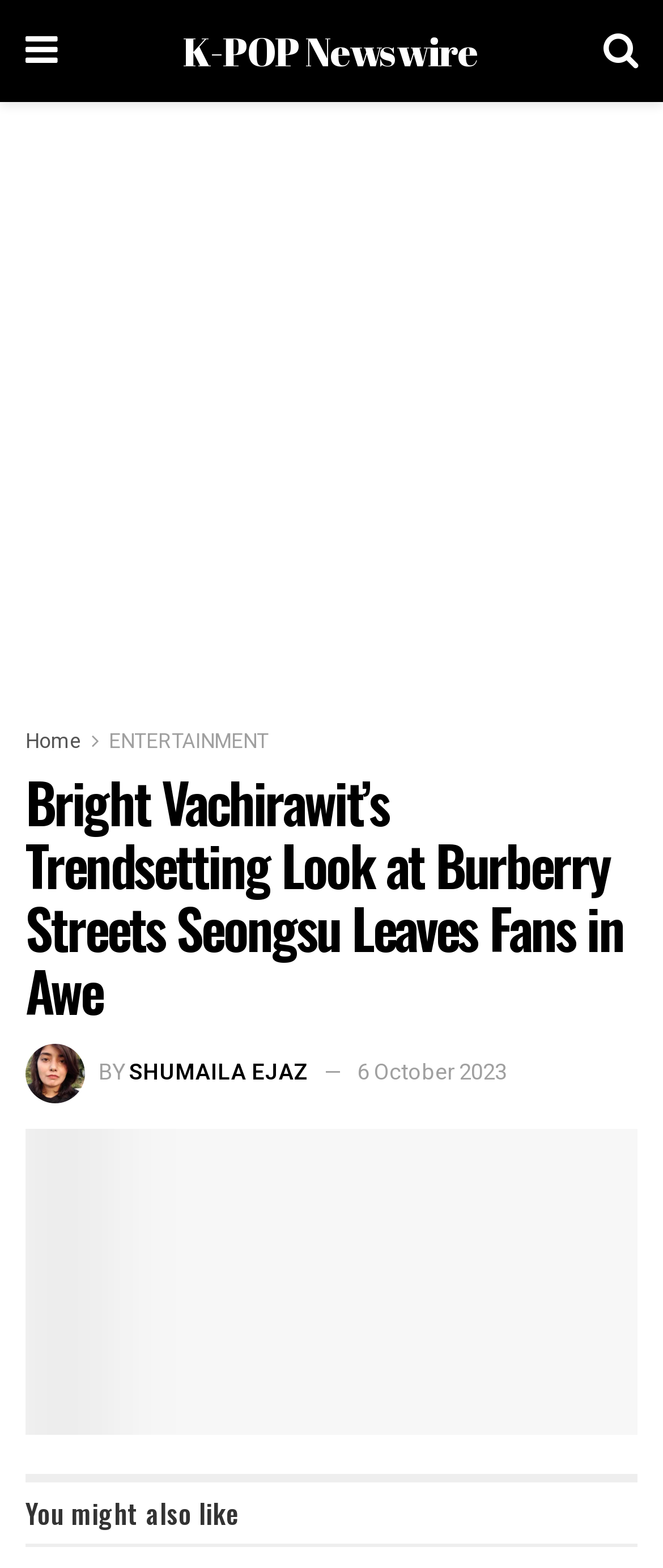What section is the article categorized under?
Answer the question with a detailed explanation, including all necessary information.

The article is categorized under the 'ENTERTAINMENT' section, as indicated by the link 'ENTERTAINMENT' in the navigation menu.